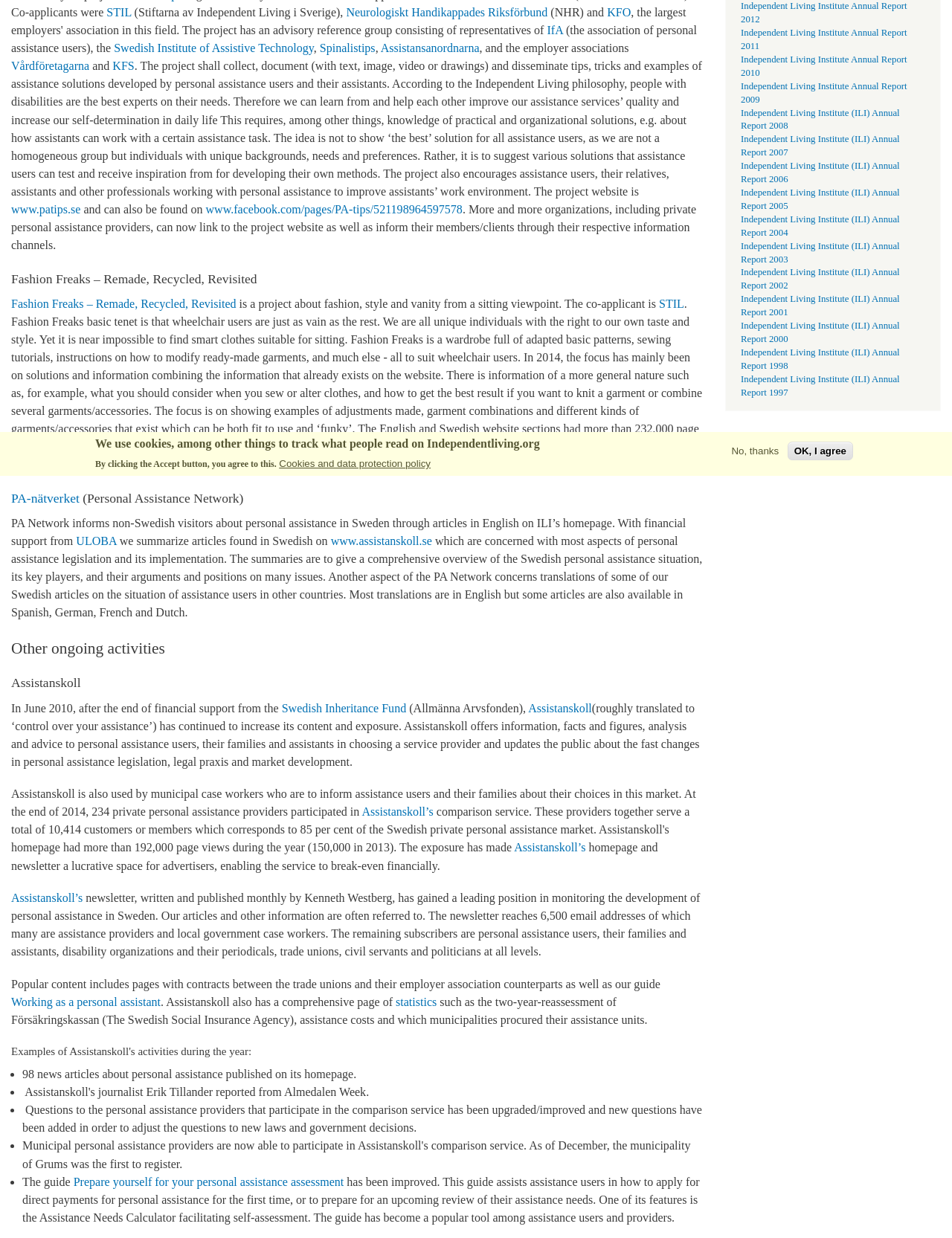Find and provide the bounding box coordinates for the UI element described here: "Fashion Freaks – Remade, Recycled,". The coordinates should be given as four float numbers between 0 and 1: [left, top, right, bottom].

[0.012, 0.24, 0.201, 0.25]